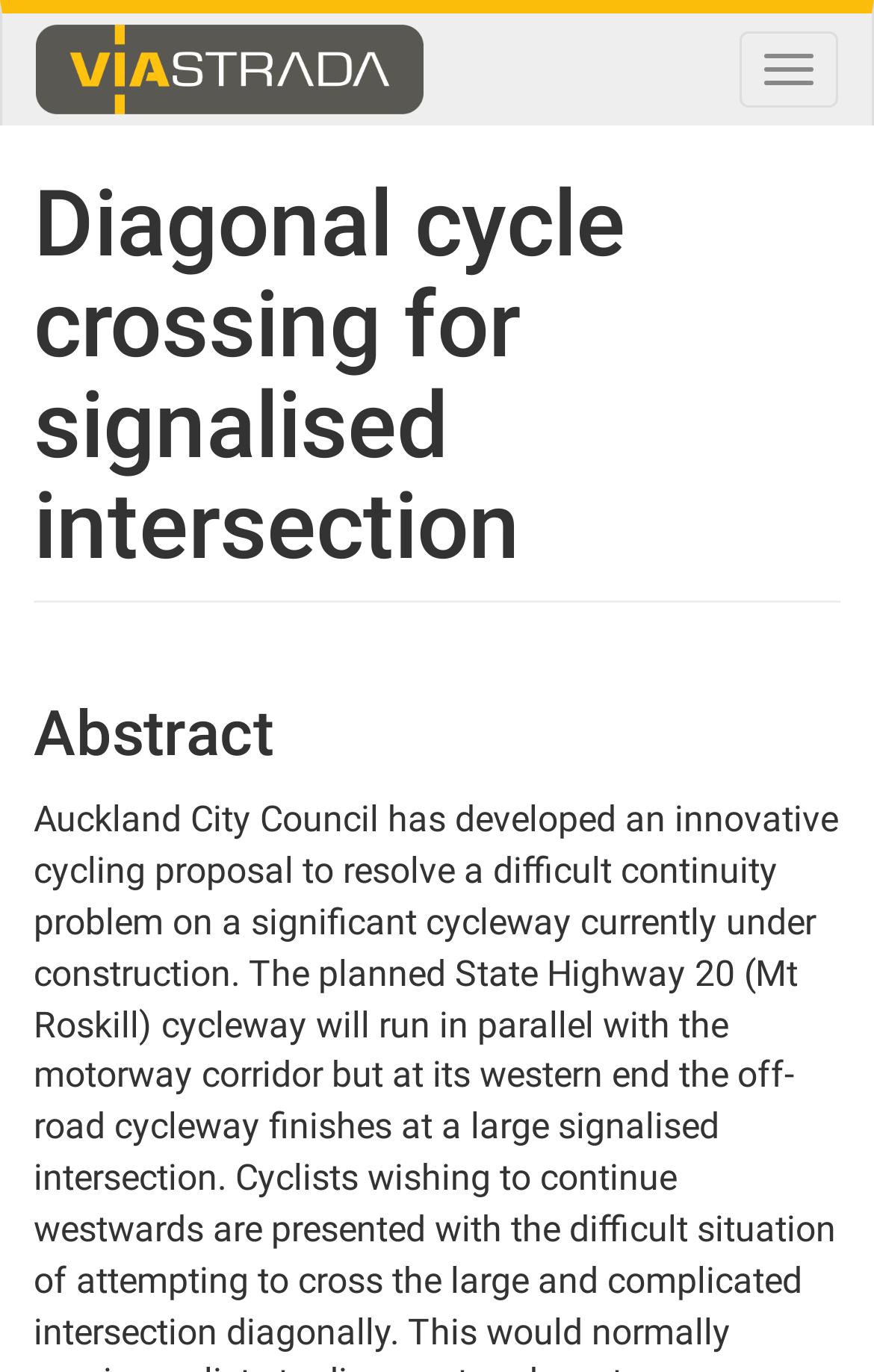Give a detailed account of the webpage, highlighting key information.

The webpage is about diagonal cycle crossing for signalised intersections, as indicated by the title. At the top-left corner, there is a "Skip to main content" link. Next to it, on the top-left section, is a "Home" link accompanied by a small image. On the top-right corner, there is a "Toggle navigation" button.

Below the top section, the main title "Diagonal cycle crossing for signalised intersection" is prominently displayed, taking up the full width of the page. Underneath the main title, there is a subheading "Abstract" located on the left side of the page.